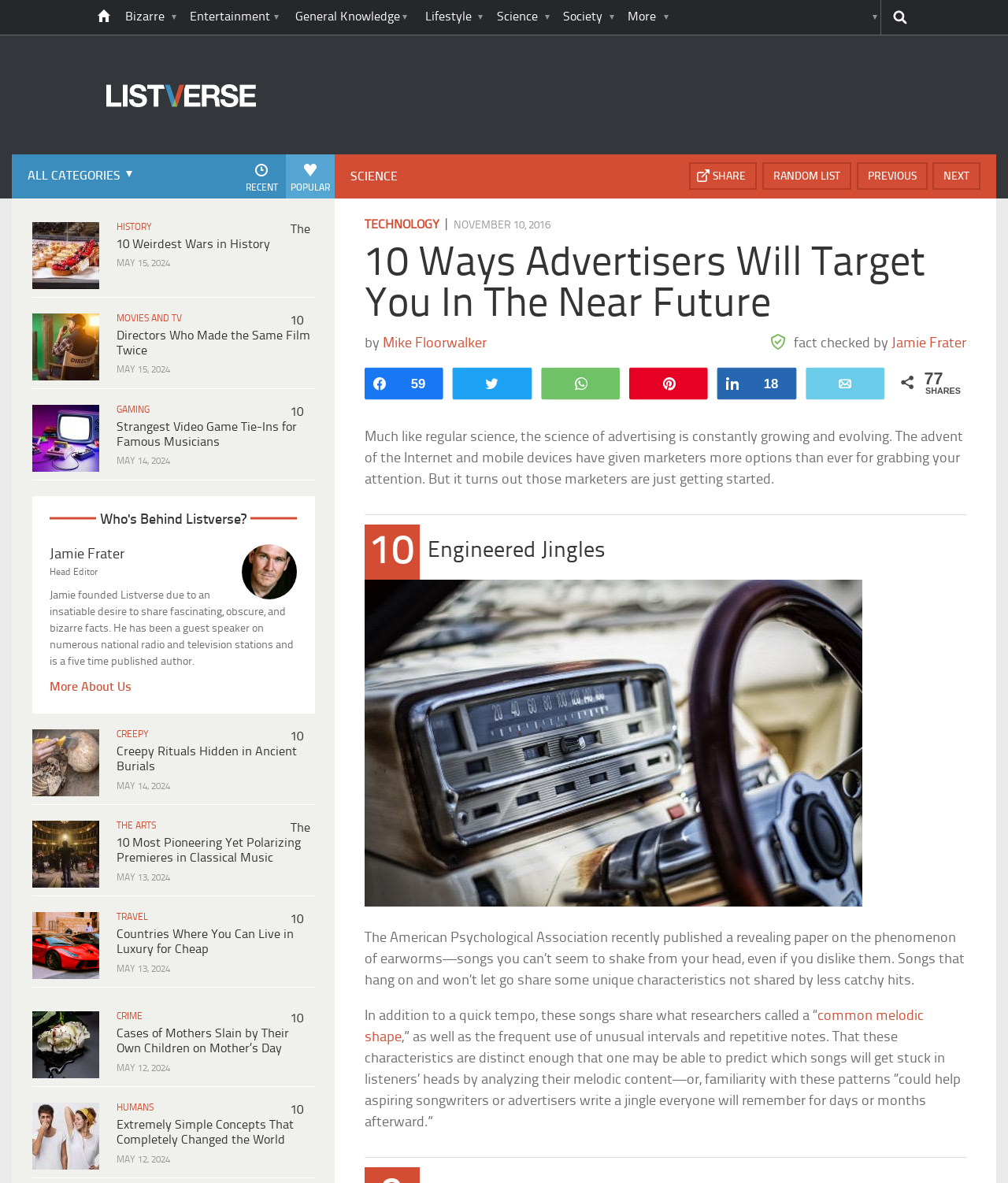Find the bounding box coordinates of the clickable region needed to perform the following instruction: "view the article about the 10 weirdest wars in history". The coordinates should be provided as four float numbers between 0 and 1, i.e., [left, top, right, bottom].

[0.134, 0.187, 0.353, 0.224]